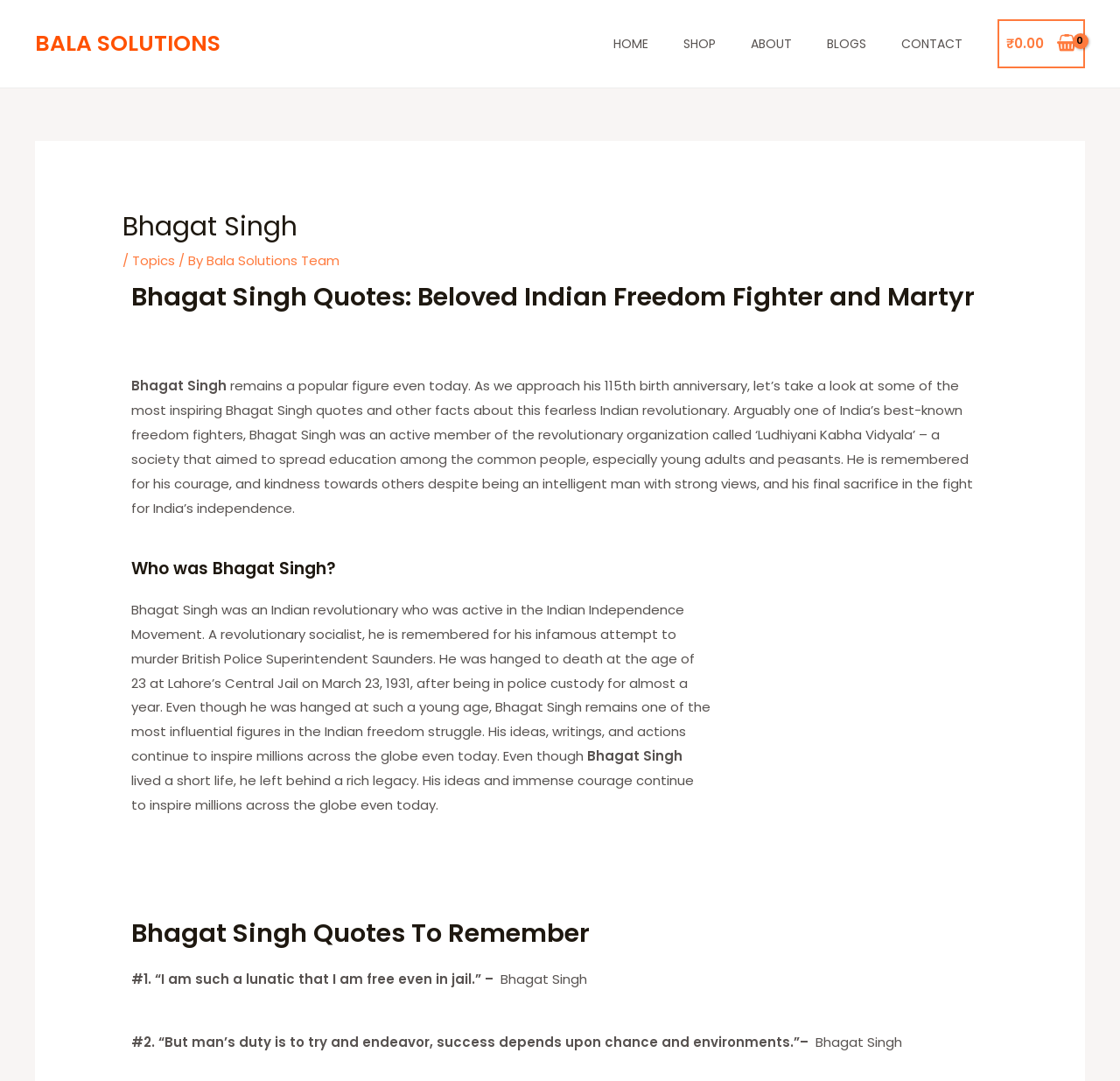Provide the bounding box coordinates for the specified HTML element described in this description: "Contact". The coordinates should be four float numbers ranging from 0 to 1, in the format [left, top, right, bottom].

[0.789, 0.012, 0.875, 0.069]